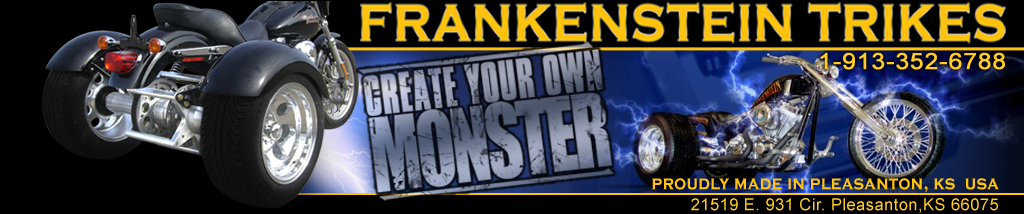Where is Frankenstein Trikes proudly made?
Please provide a comprehensive answer based on the contents of the image.

The logo of Frankenstein Trikes proudly proclaims its origin, mentioning 'PROUDLY MADE IN PLEASANTON, KS USA', which informs customers about the location where their products are manufactured.